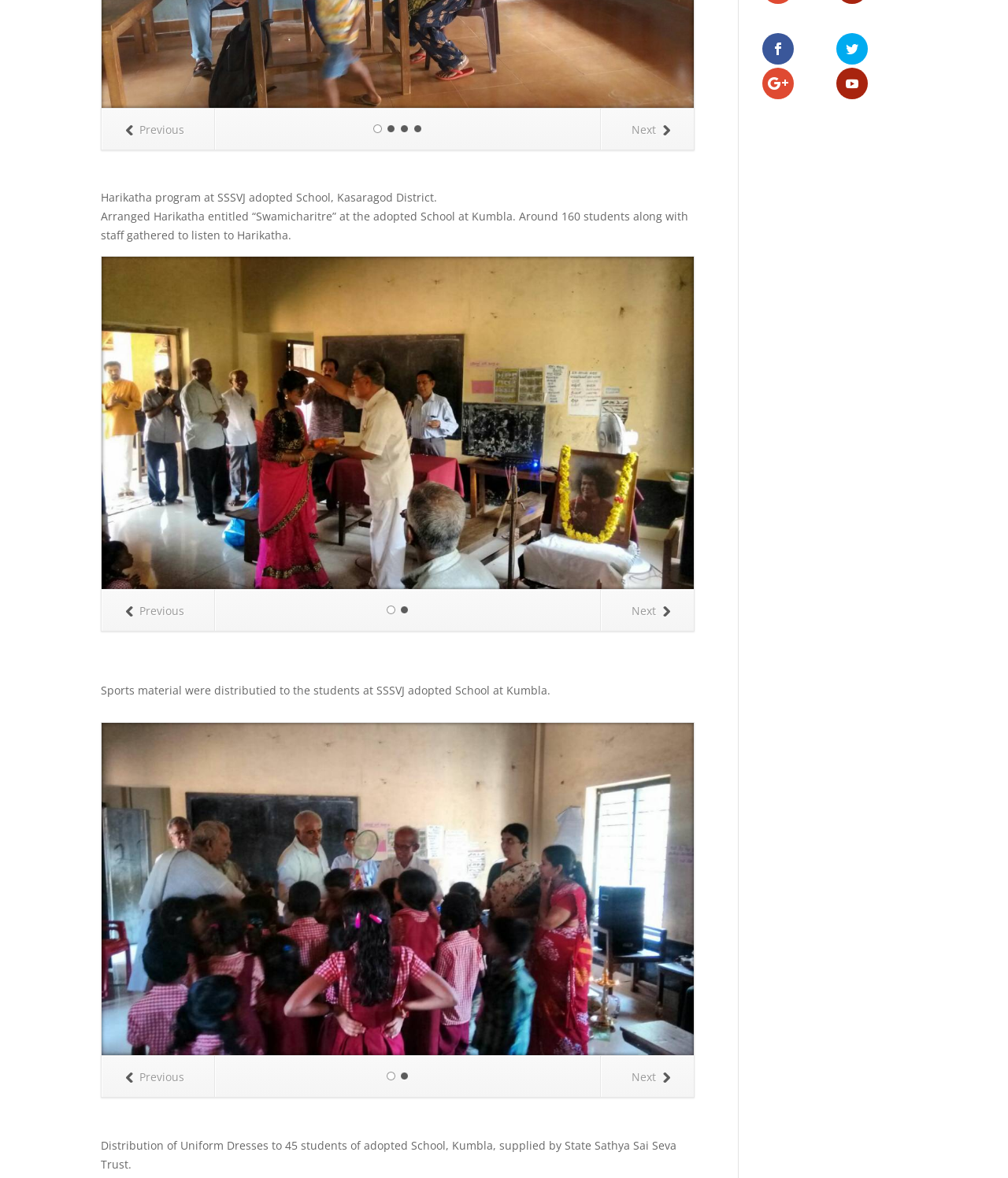Find and provide the bounding box coordinates for the UI element described with: "Previous".

[0.101, 0.501, 0.213, 0.536]